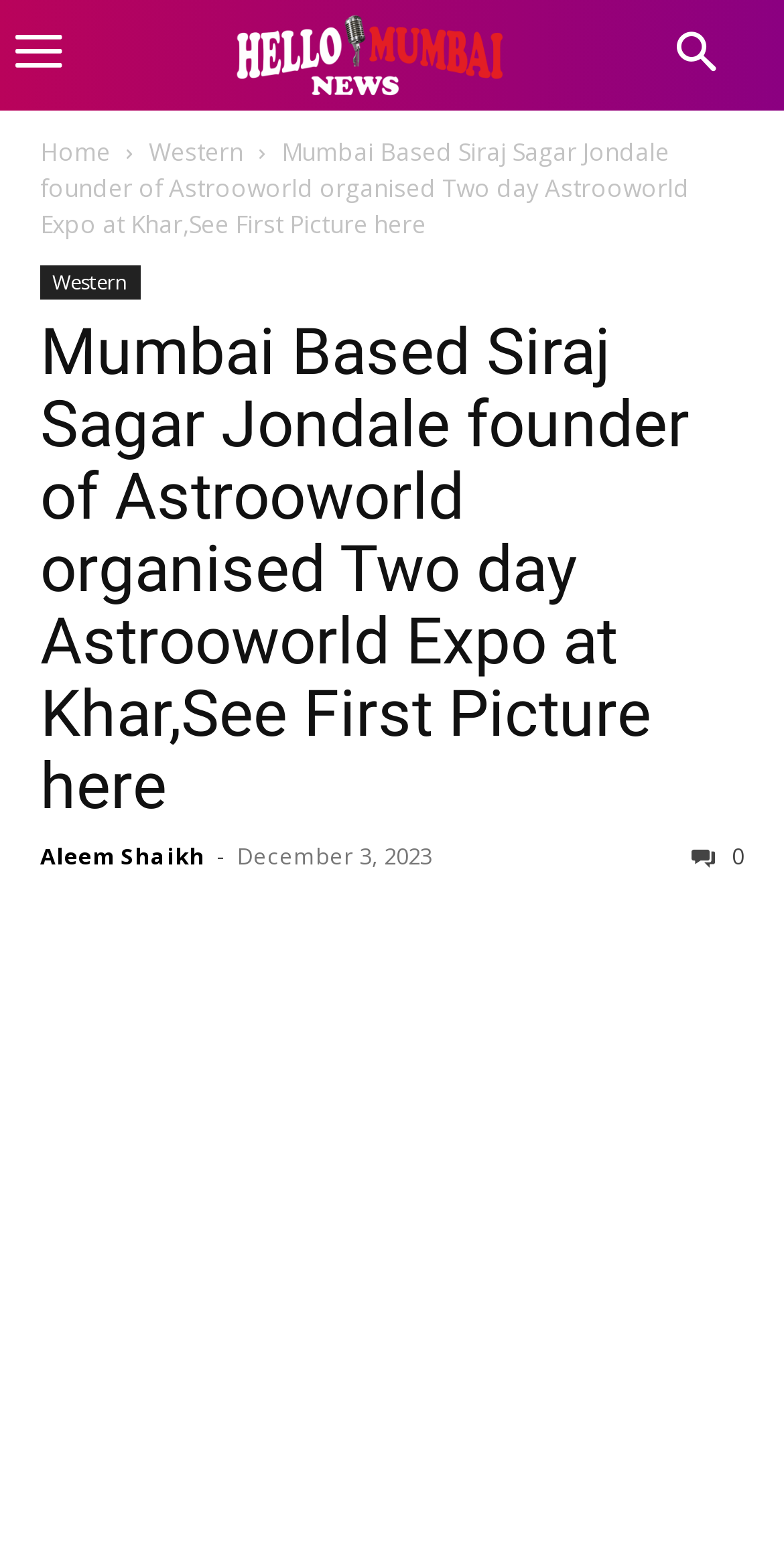Using the details from the image, please elaborate on the following question: What is the date of the Astrooworld Expo?

The answer can be found in the time element which is located inside the header element and has a bounding box coordinate of [0.303, 0.541, 0.551, 0.561]. The static text inside this element is 'December 3, 2023'.